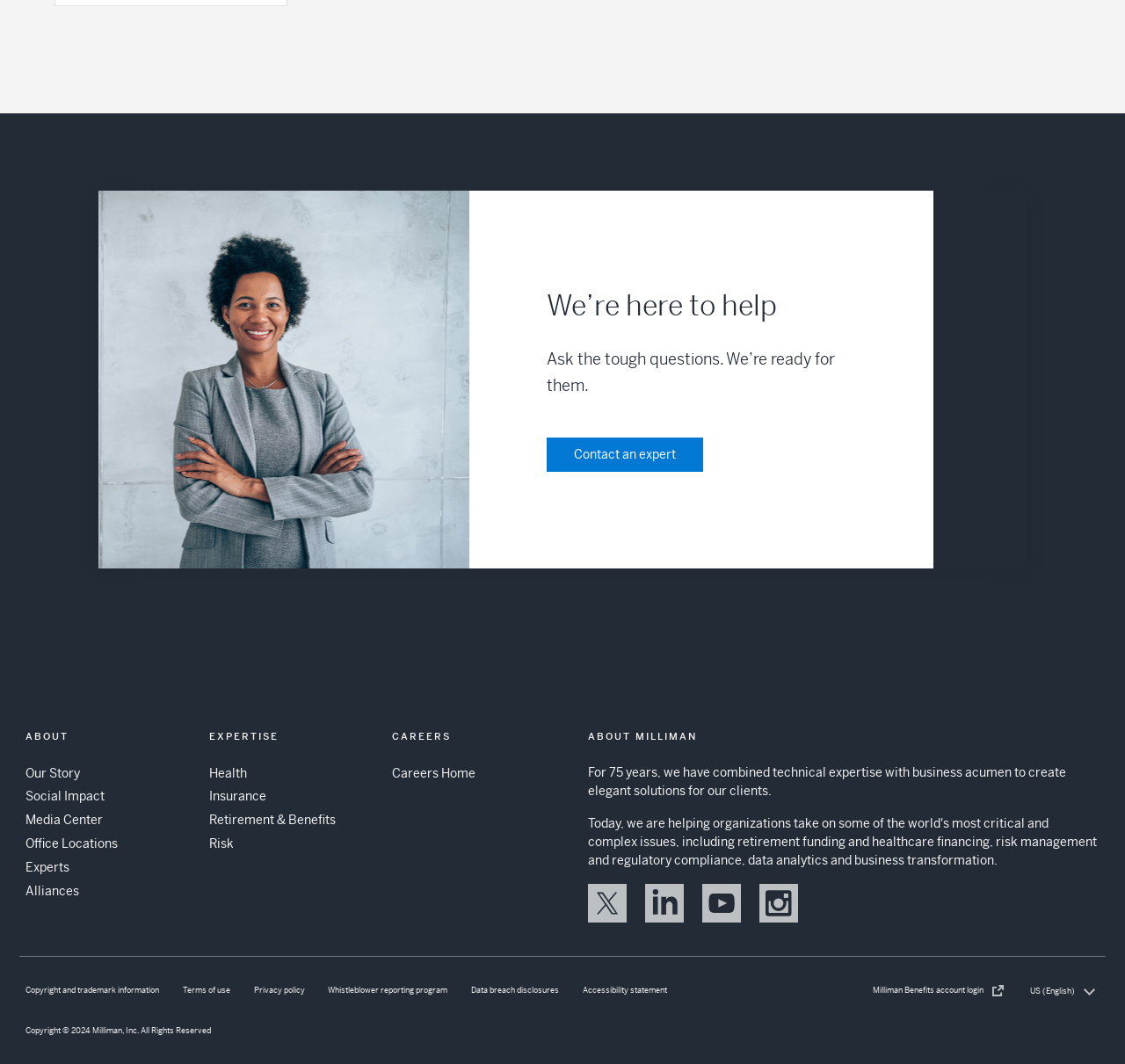Identify the bounding box coordinates of the clickable region required to complete the instruction: "View media center". The coordinates should be given as four float numbers within the range of 0 and 1, i.e., [left, top, right, bottom].

[0.023, 0.763, 0.091, 0.778]